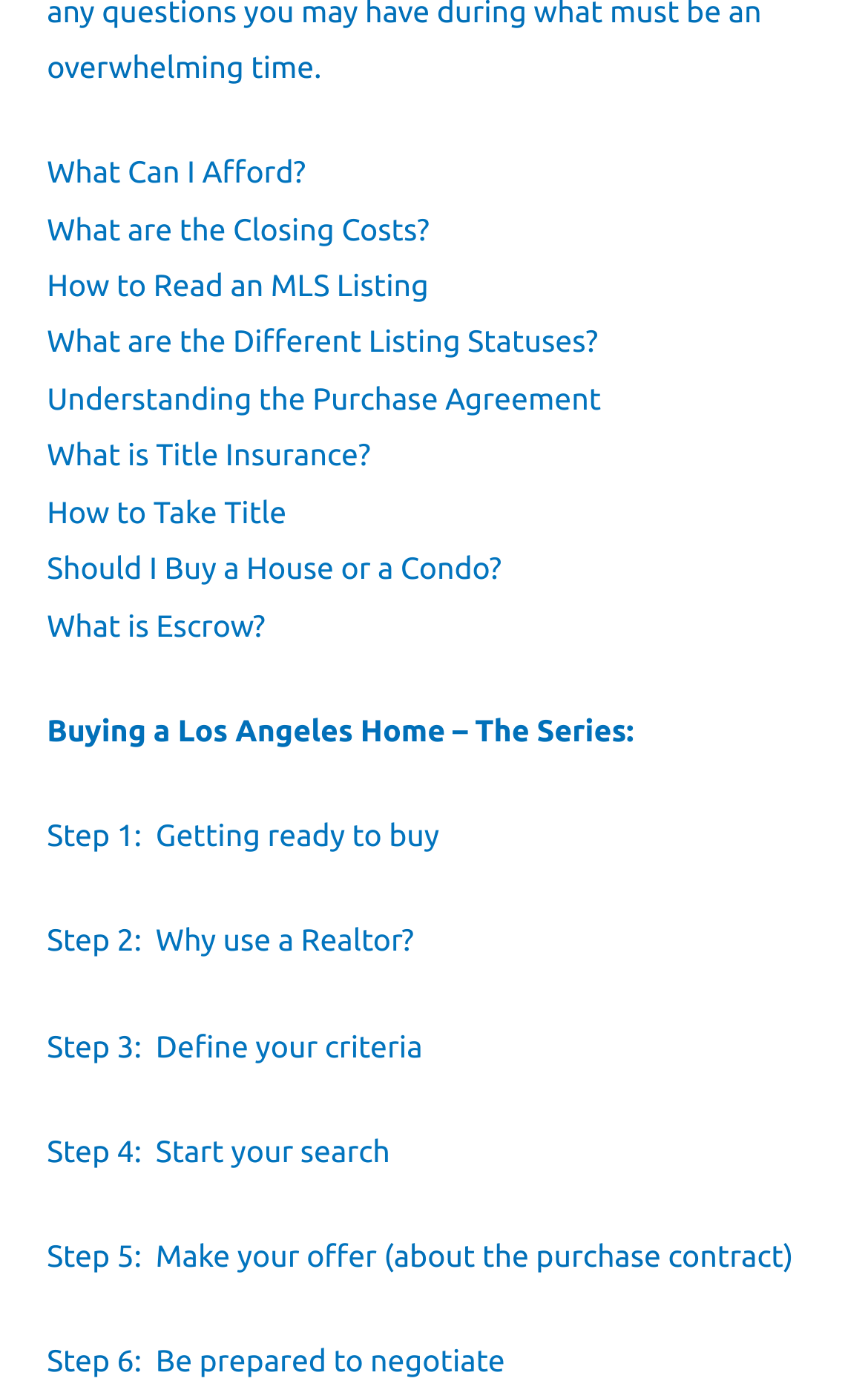What is the question mark symbol used for on the webpage?
Use the information from the image to give a detailed answer to the question.

The question mark symbol is used next to some links on the webpage, indicating that there is more information available about that topic.